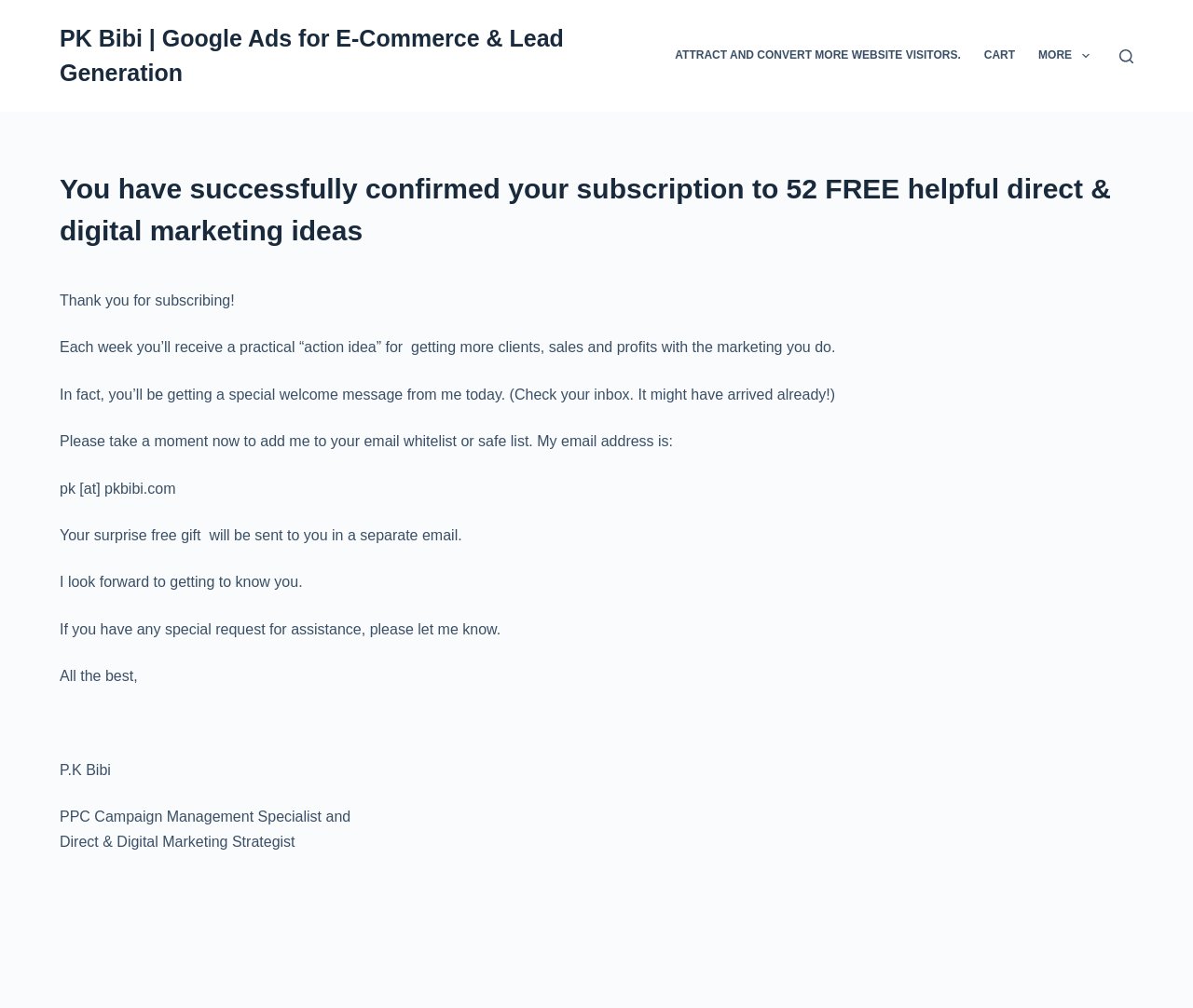Can you give a detailed response to the following question using the information from the image? What is the profession of P.K Bibi?

The webpage contains a signature block with P.K Bibi's name and profession. According to the text, P.K Bibi is a PPC Campaign Management Specialist and Direct & Digital Marketing Strategist.